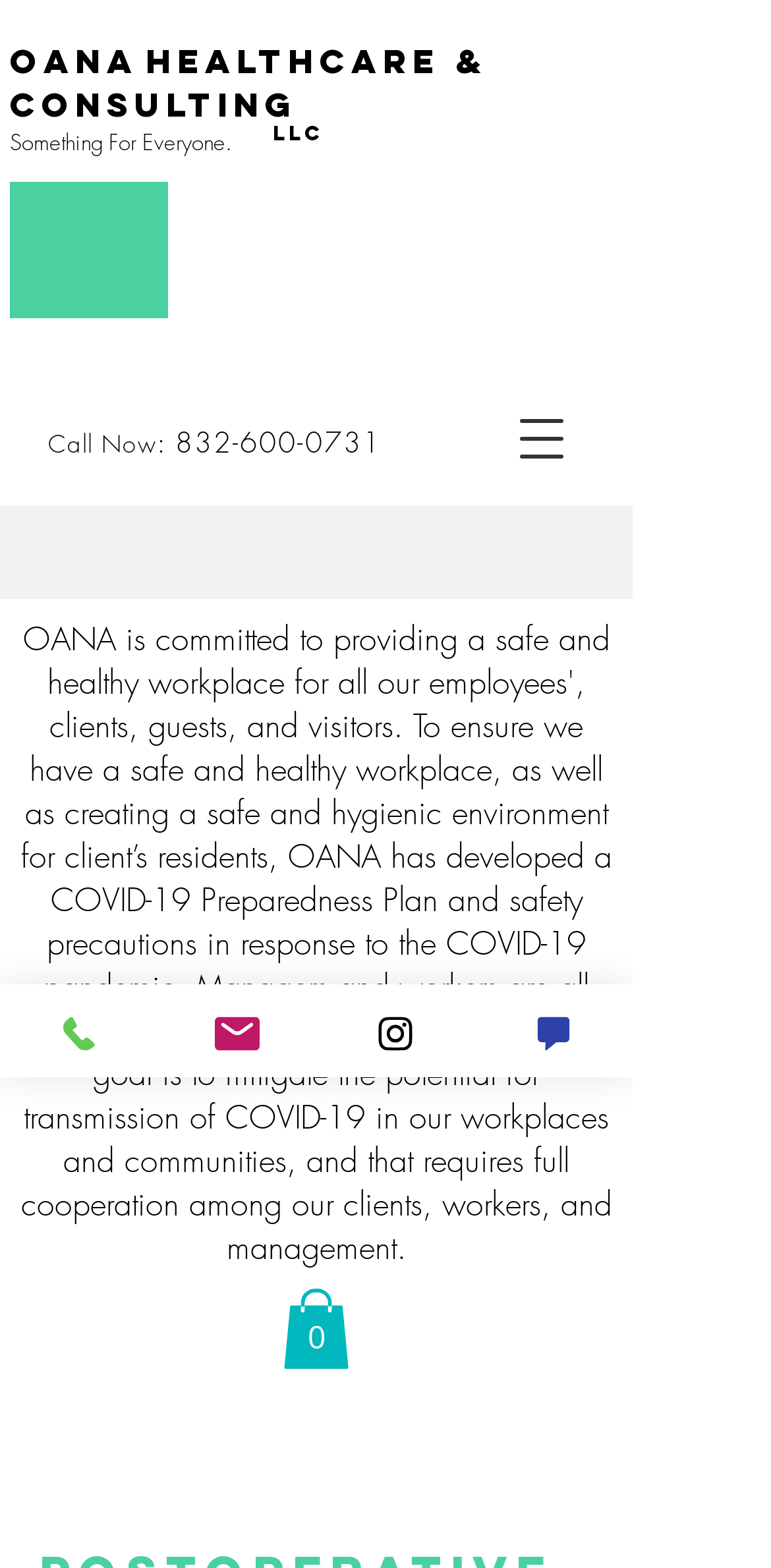Identify the bounding box coordinates of the area that should be clicked in order to complete the given instruction: "View cart". The bounding box coordinates should be four float numbers between 0 and 1, i.e., [left, top, right, bottom].

[0.367, 0.822, 0.454, 0.873]